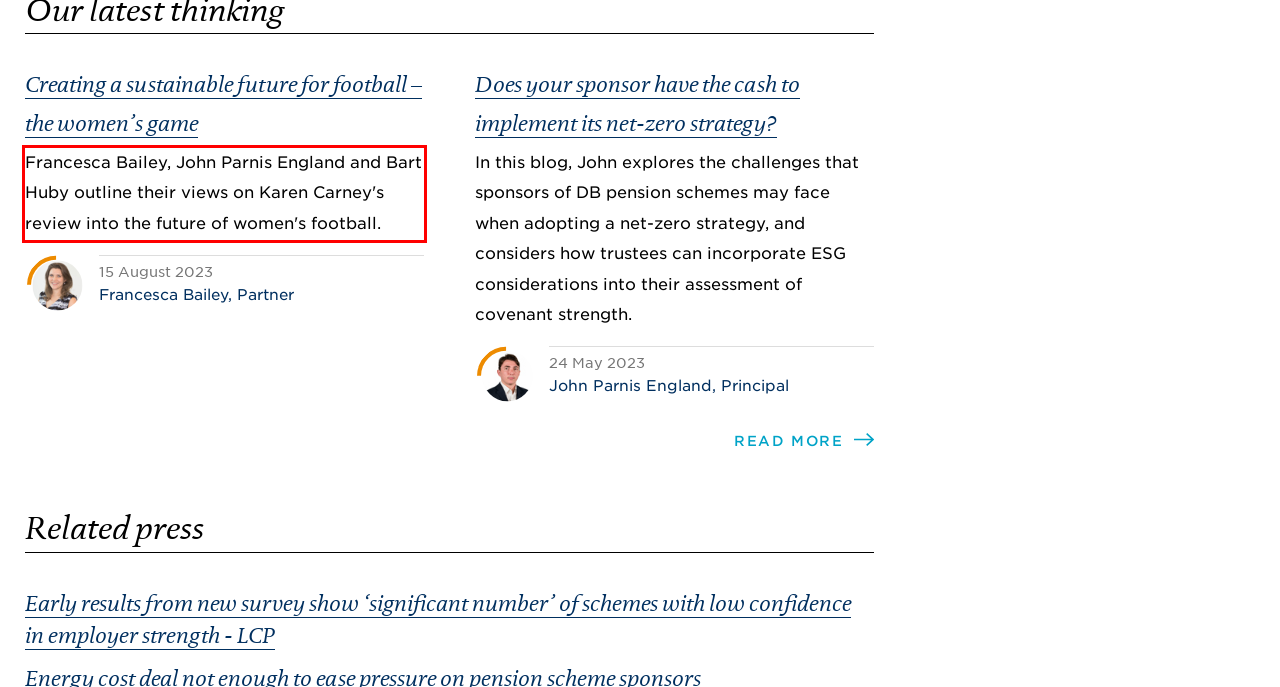Examine the screenshot of the webpage, locate the red bounding box, and perform OCR to extract the text contained within it.

Francesca Bailey, John Parnis England and Bart Huby outline their views on Karen Carney's review into the future of women's football.